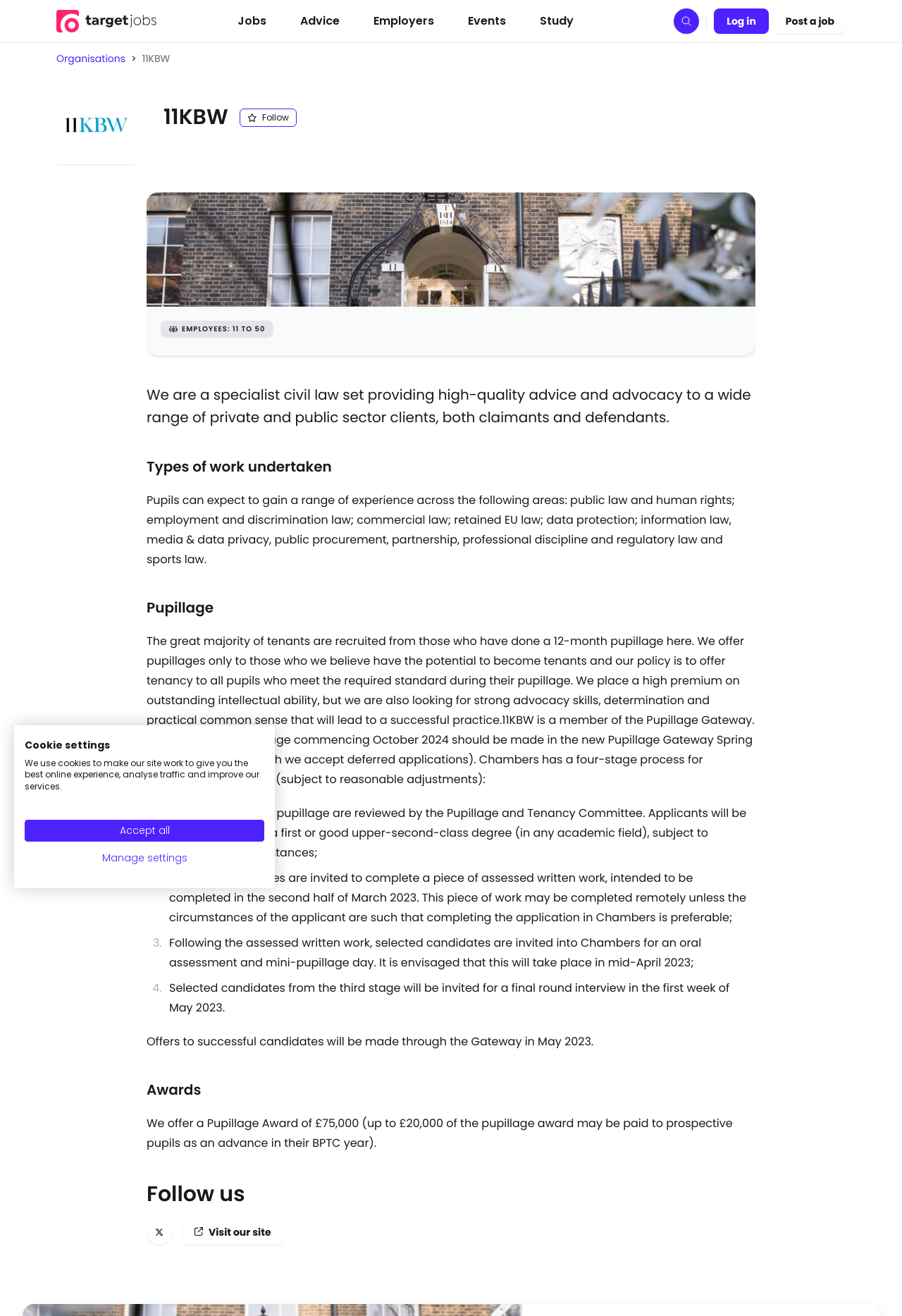Find the bounding box coordinates of the clickable area required to complete the following action: "Click the 'Follow' button".

[0.265, 0.082, 0.329, 0.096]